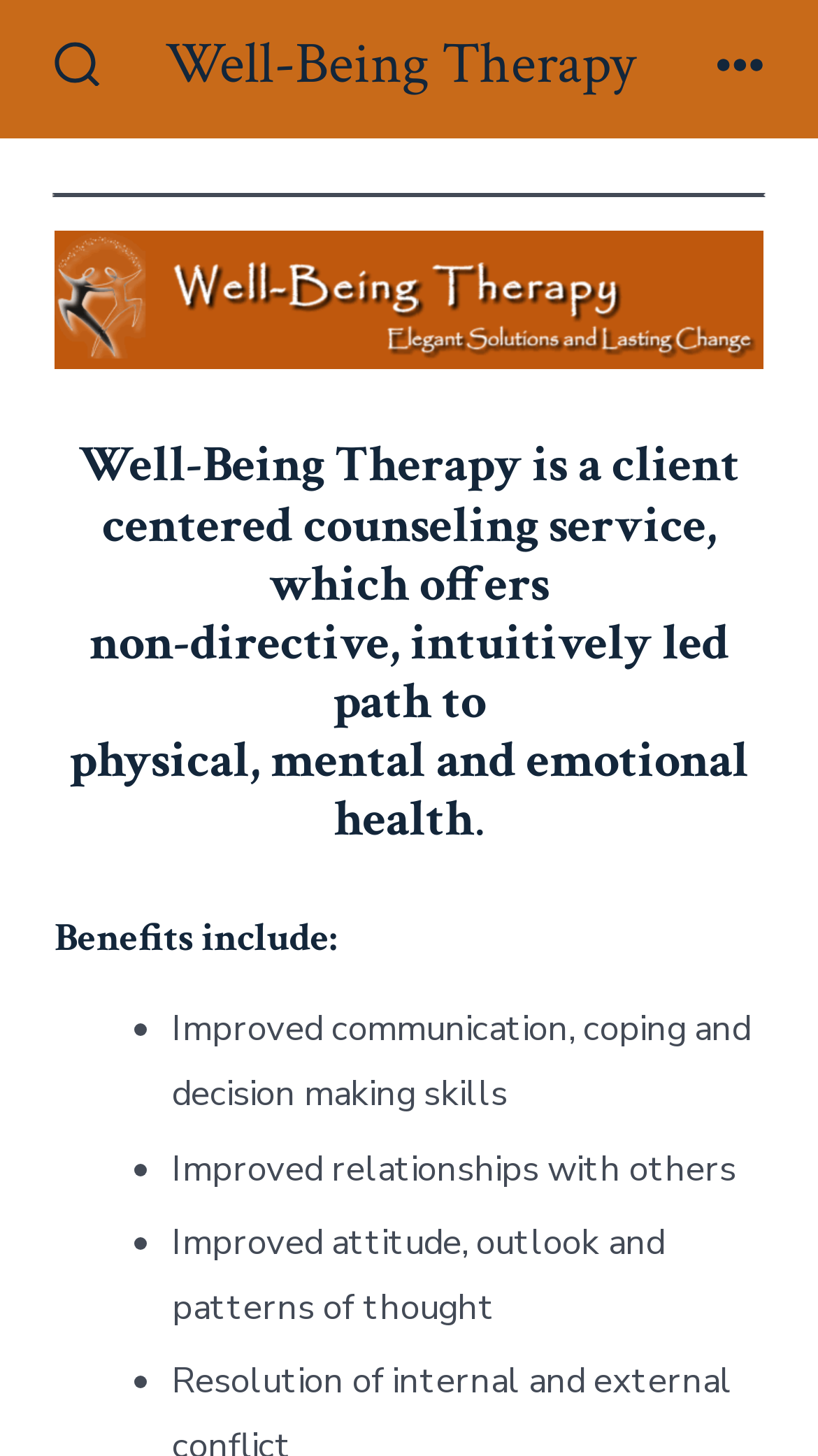Using the information shown in the image, answer the question with as much detail as possible: What is the orientation of the separator?

The separator element on the webpage has a horizontal orientation, which means it is a horizontal line or divider that separates different sections of the webpage.